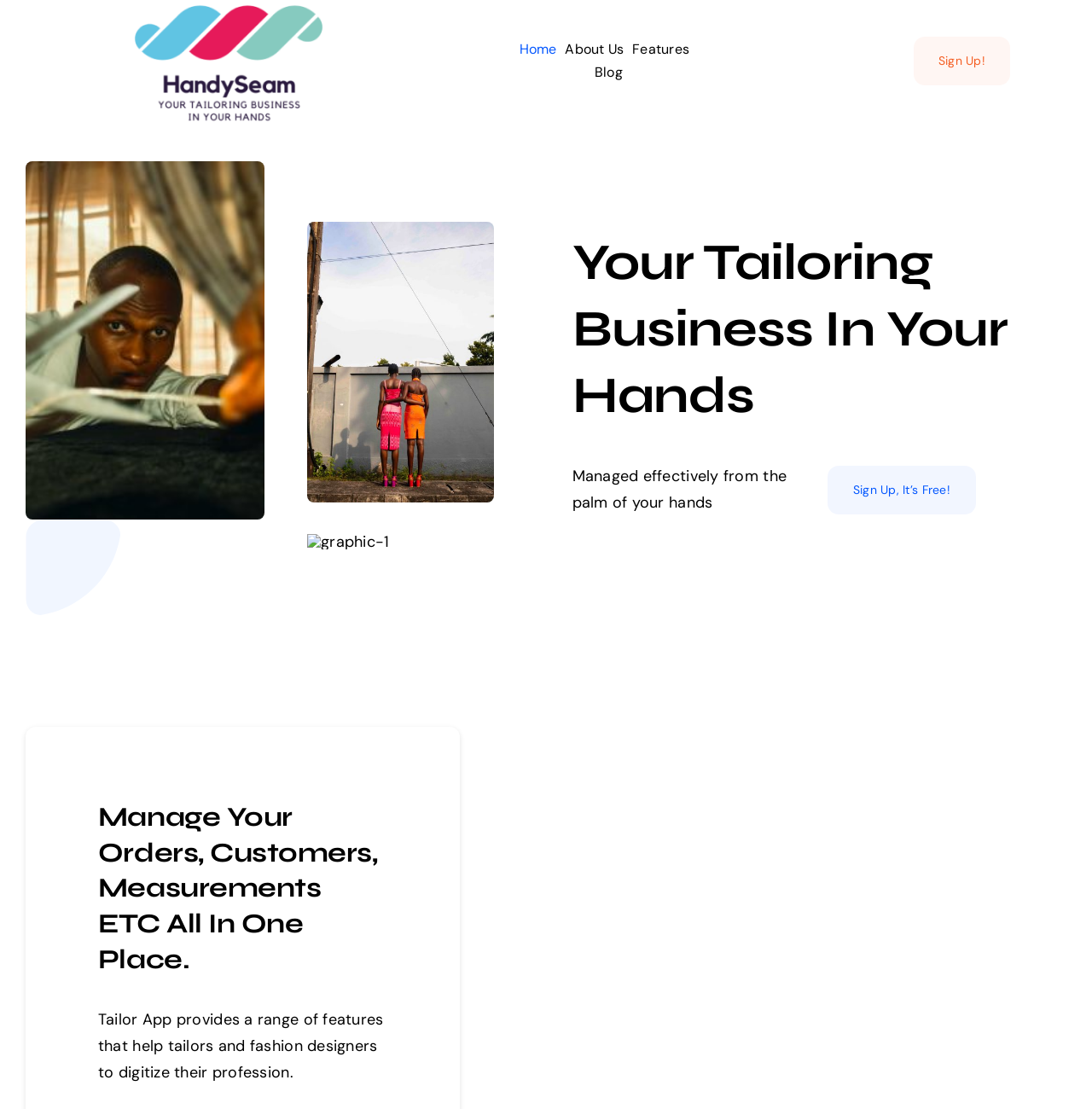Provide a brief response to the question using a single word or phrase: 
What features does the app provide?

Range of features